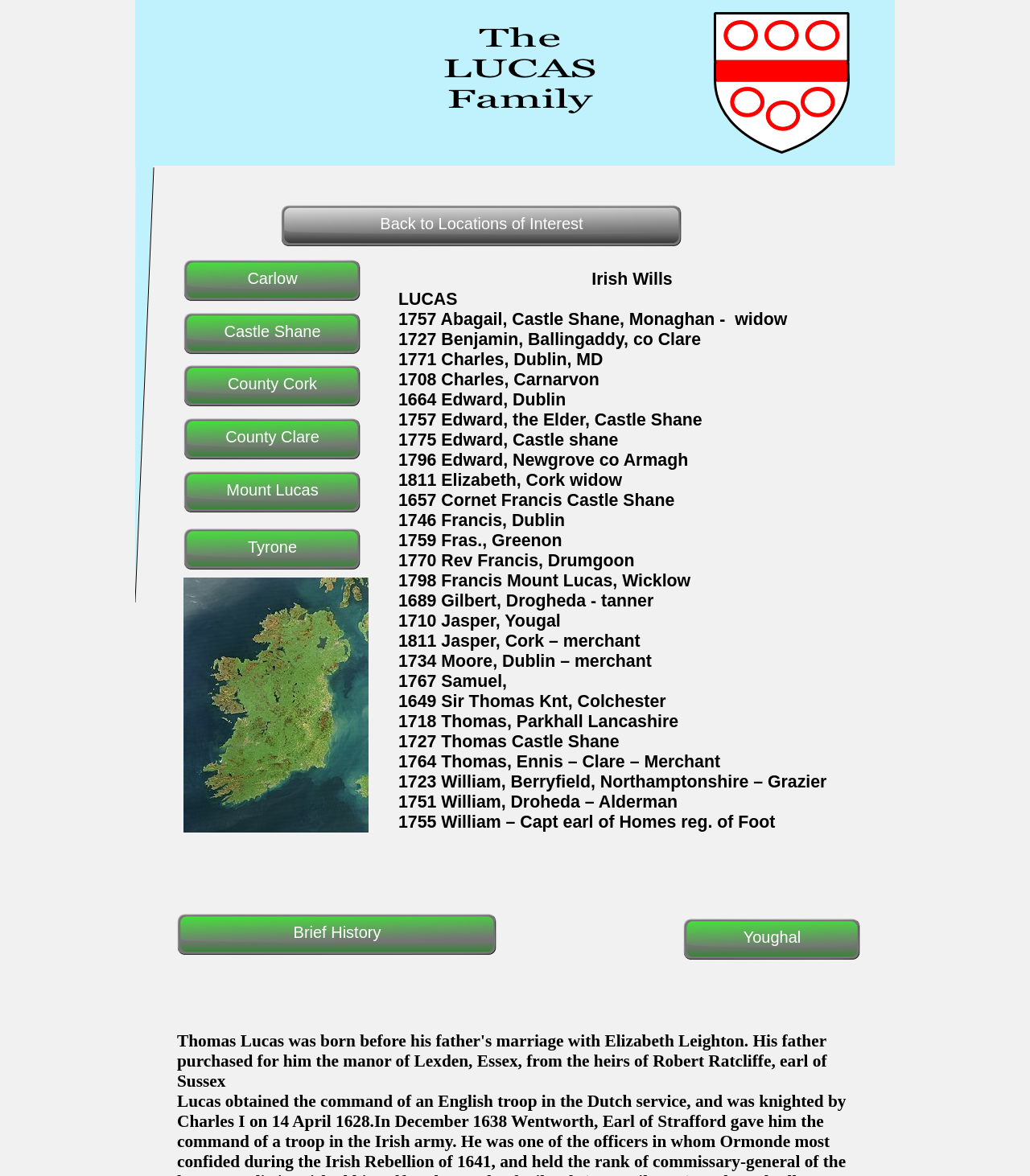Can you pinpoint the bounding box coordinates for the clickable element required for this instruction: "Explore the Mount Lucas page"? The coordinates should be four float numbers between 0 and 1, i.e., [left, top, right, bottom].

[0.178, 0.4, 0.35, 0.436]